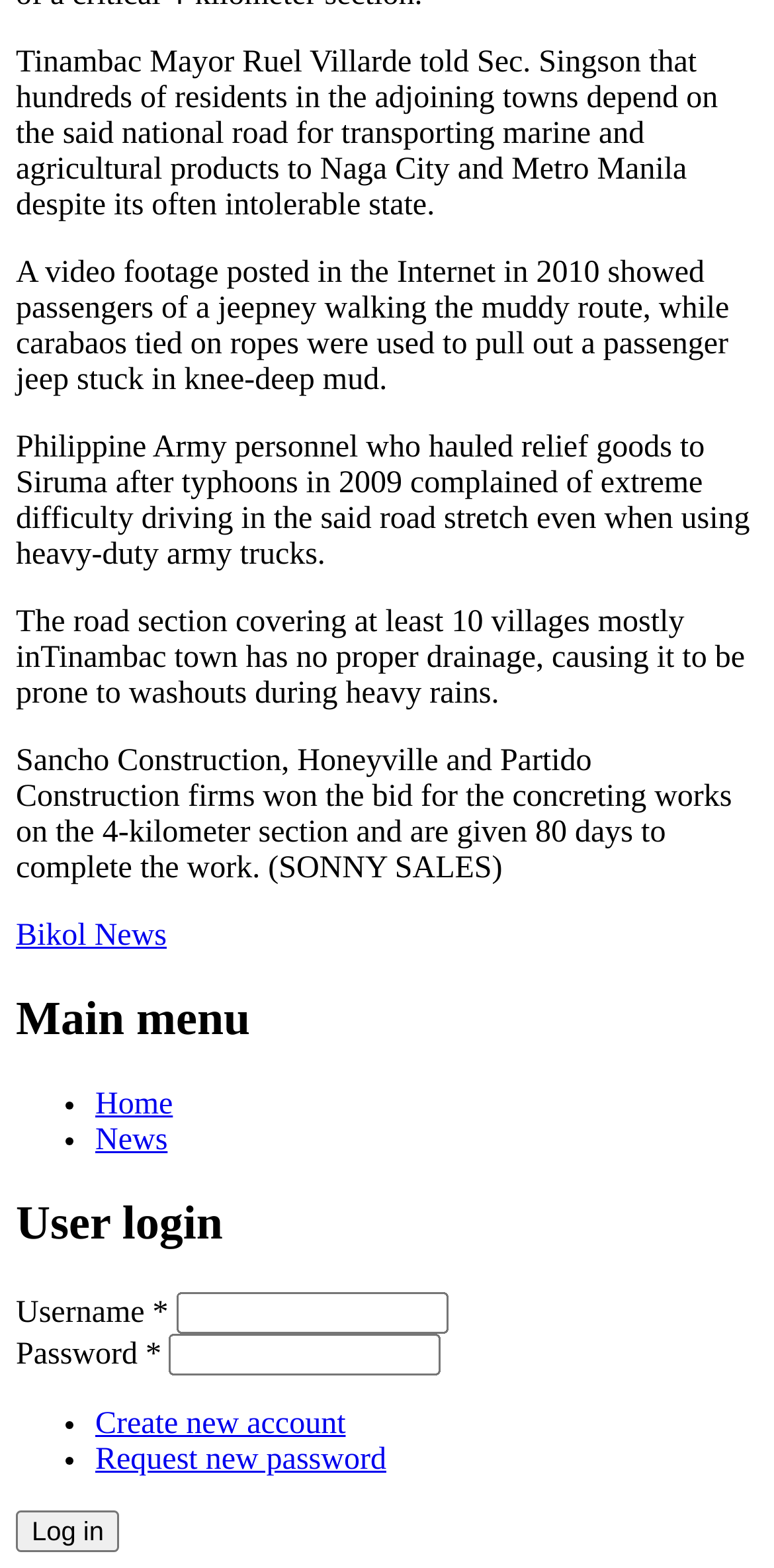Identify the bounding box coordinates of the specific part of the webpage to click to complete this instruction: "Click on 'Bikol News'".

[0.021, 0.586, 0.215, 0.608]